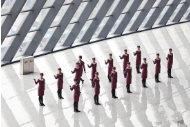Please provide a one-word or short phrase answer to the question:
What is the source of light in the training facility?

Natural light